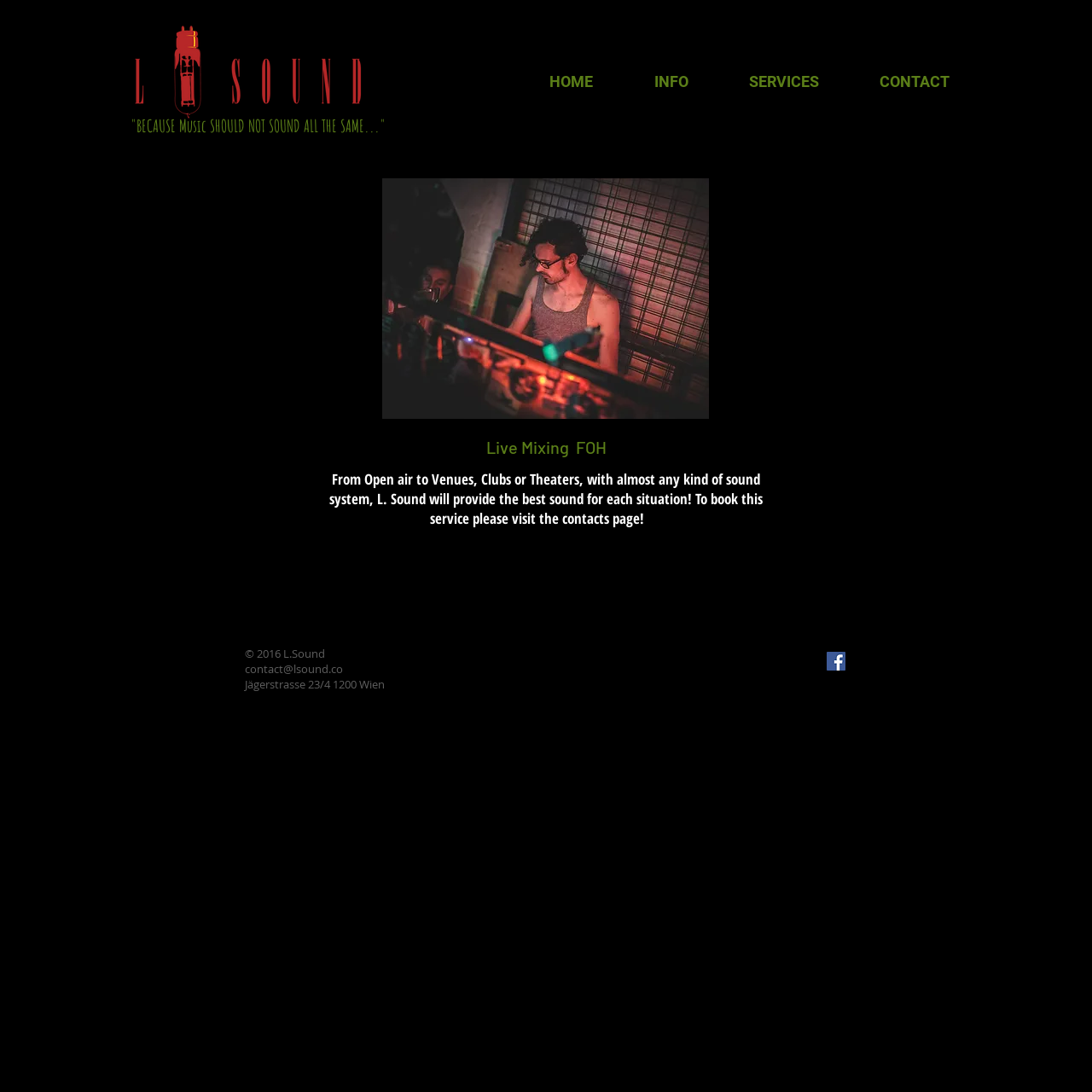Give the bounding box coordinates for this UI element: "(434) 971-9966". The coordinates should be four float numbers between 0 and 1, arranged as [left, top, right, bottom].

None